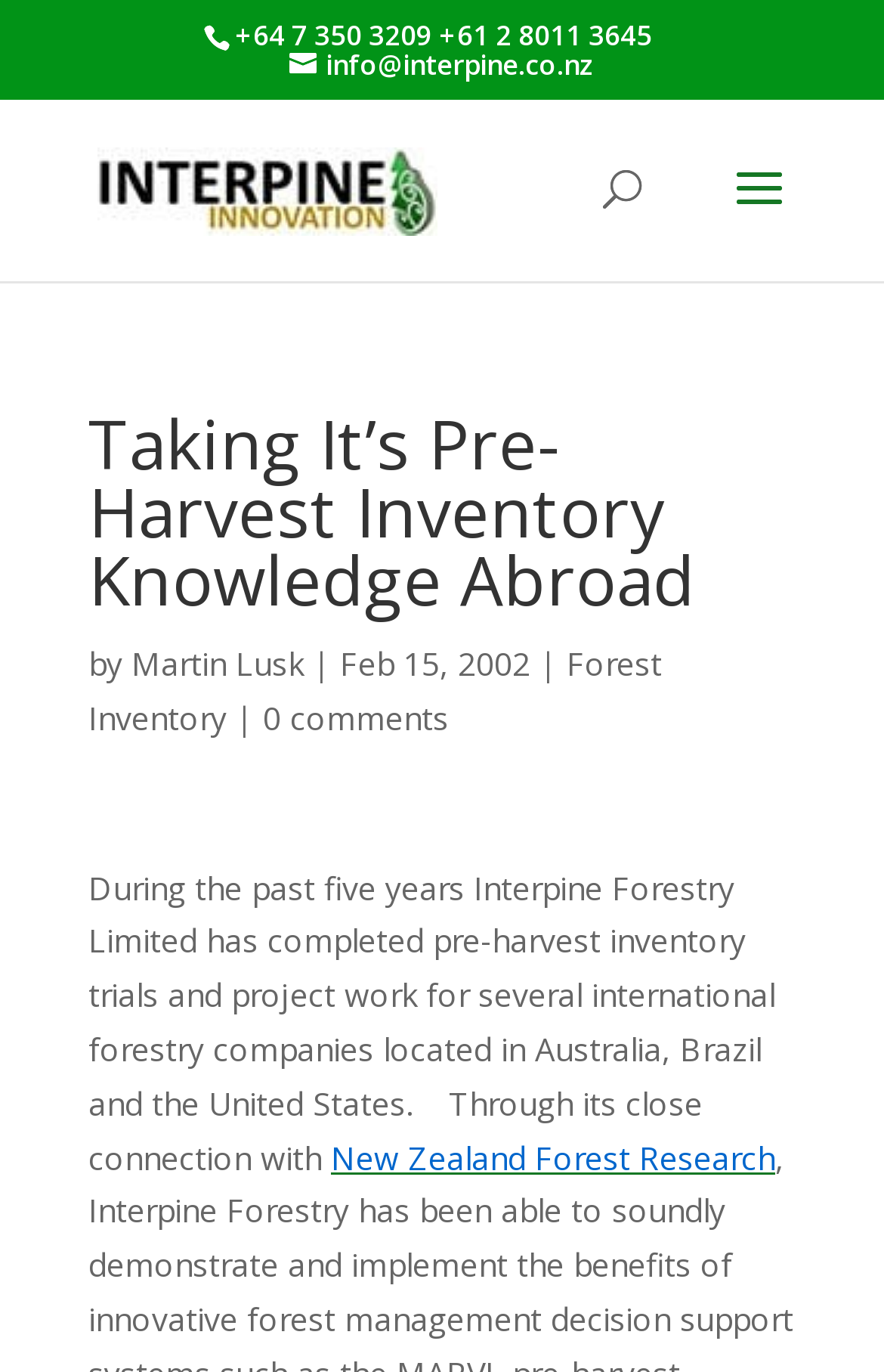What type of companies has Interpine Forestry Limited worked with?
Refer to the image and provide a detailed answer to the question.

According to the text, Interpine Forestry Limited has completed pre-harvest inventory trials and project work for several international forestry companies located in Australia, Brazil, and the United States.